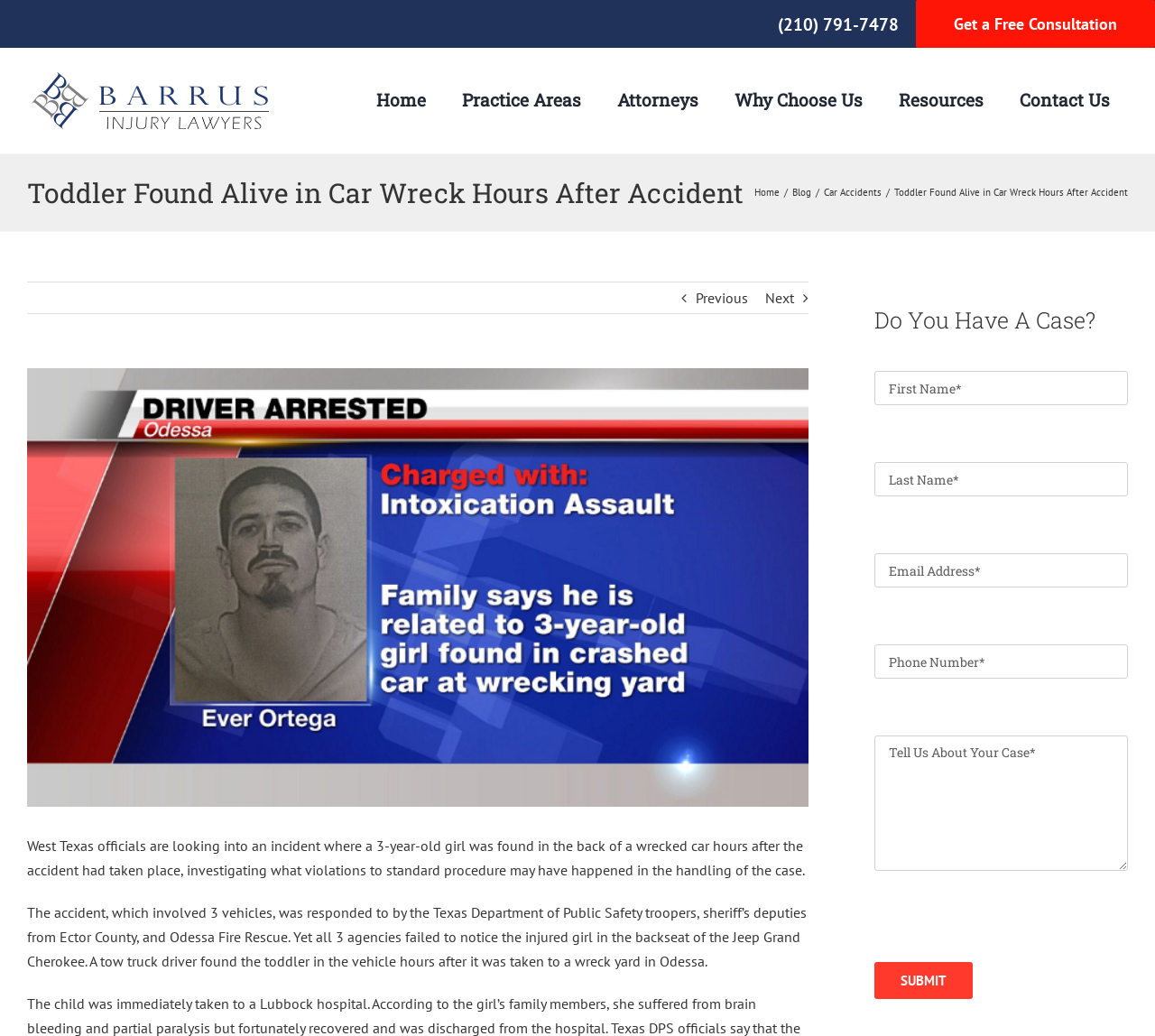Can you specify the bounding box coordinates of the area that needs to be clicked to fulfill the following instruction: "Fill in the 'First Name' field"?

[0.757, 0.358, 0.977, 0.391]